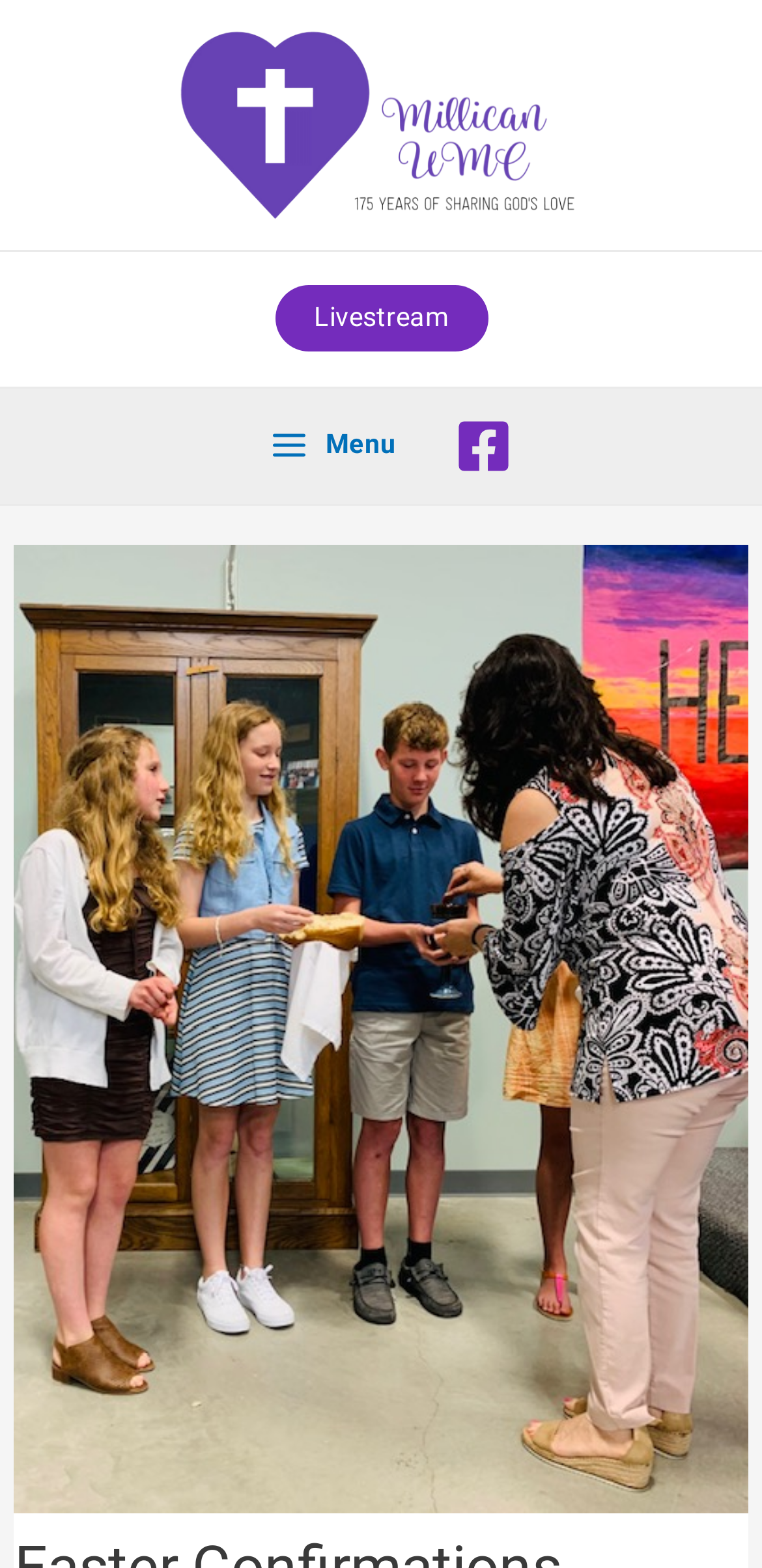What is the name of the church?
Answer briefly with a single word or phrase based on the image.

Millican UMC